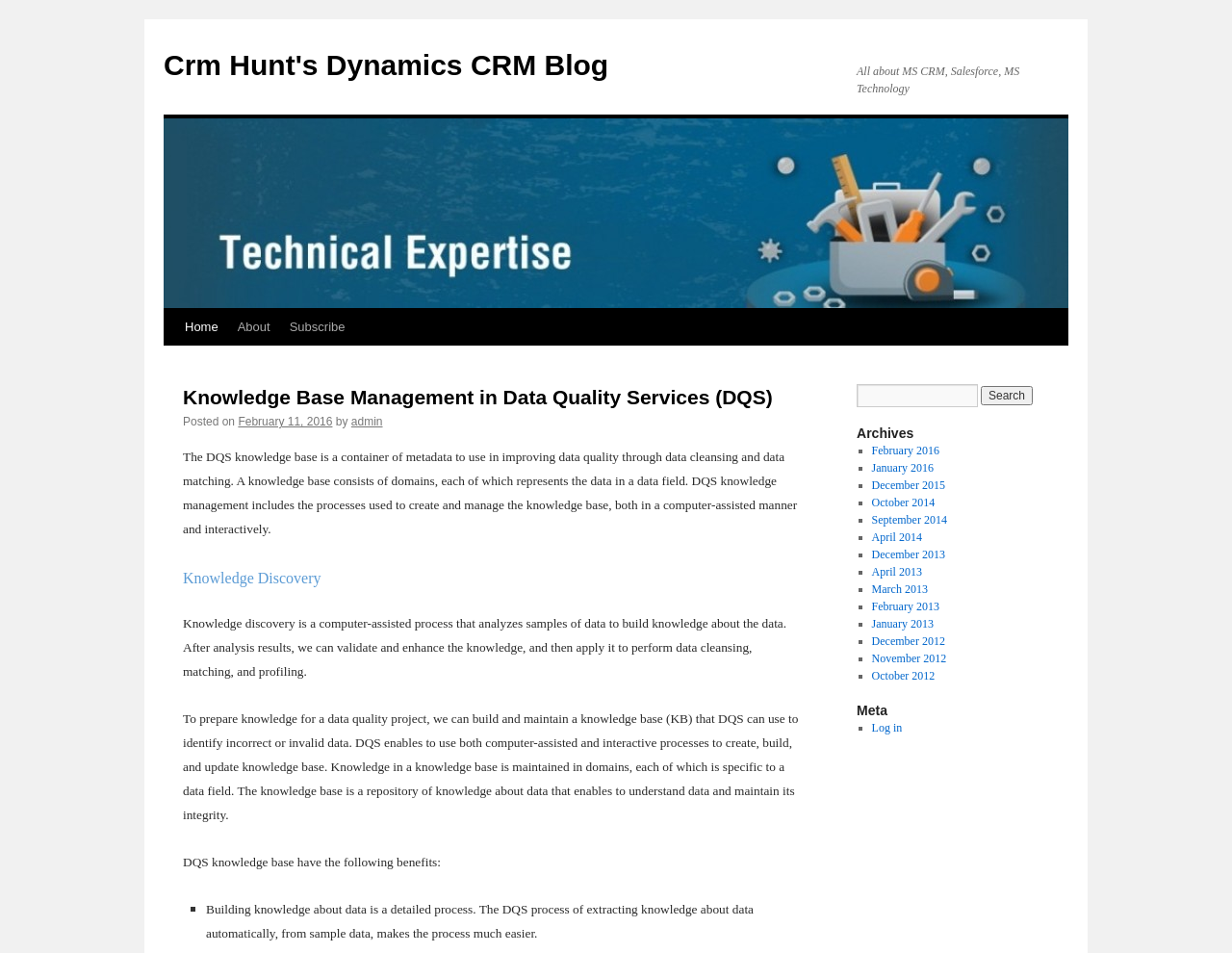Could you highlight the region that needs to be clicked to execute the instruction: "Search for something"?

[0.695, 0.403, 0.794, 0.427]